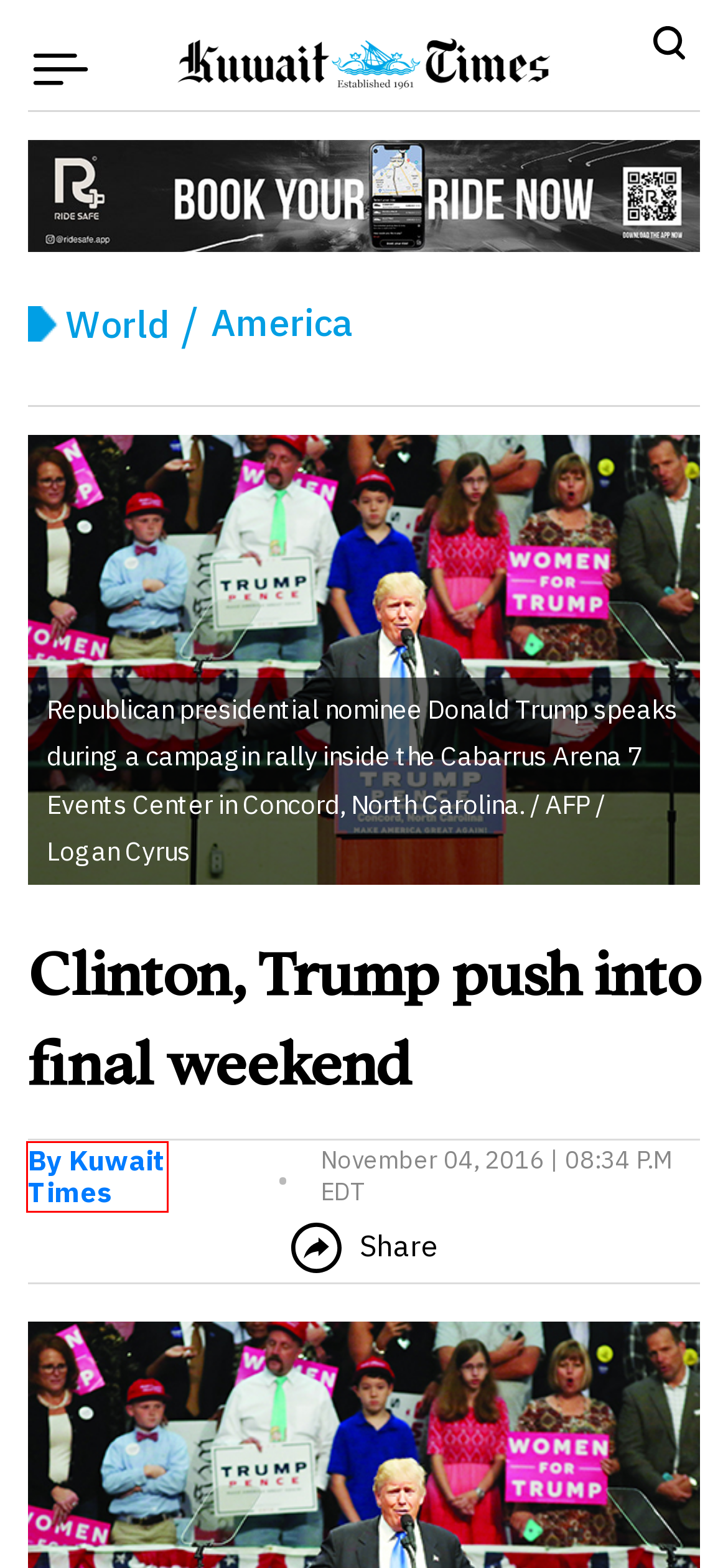Consider the screenshot of a webpage with a red bounding box around an element. Select the webpage description that best corresponds to the new page after clicking the element inside the red bounding box. Here are the candidates:
A. Gulf Bank studying transition to sharia compliant banking | kuwaittimes
B. Mangaf fire's death toll reaches 49 | kuwaittimes
C. Don’t be a single mom | kuwaittimes
D. Ride Safe
E. Kuwait Min. suspends municipal officials over Mangaf fire | kuwaittimes
F. World | kuwaittimes
G. Talal | kuwaittimes
H. The final goal | kuwaittimes

G